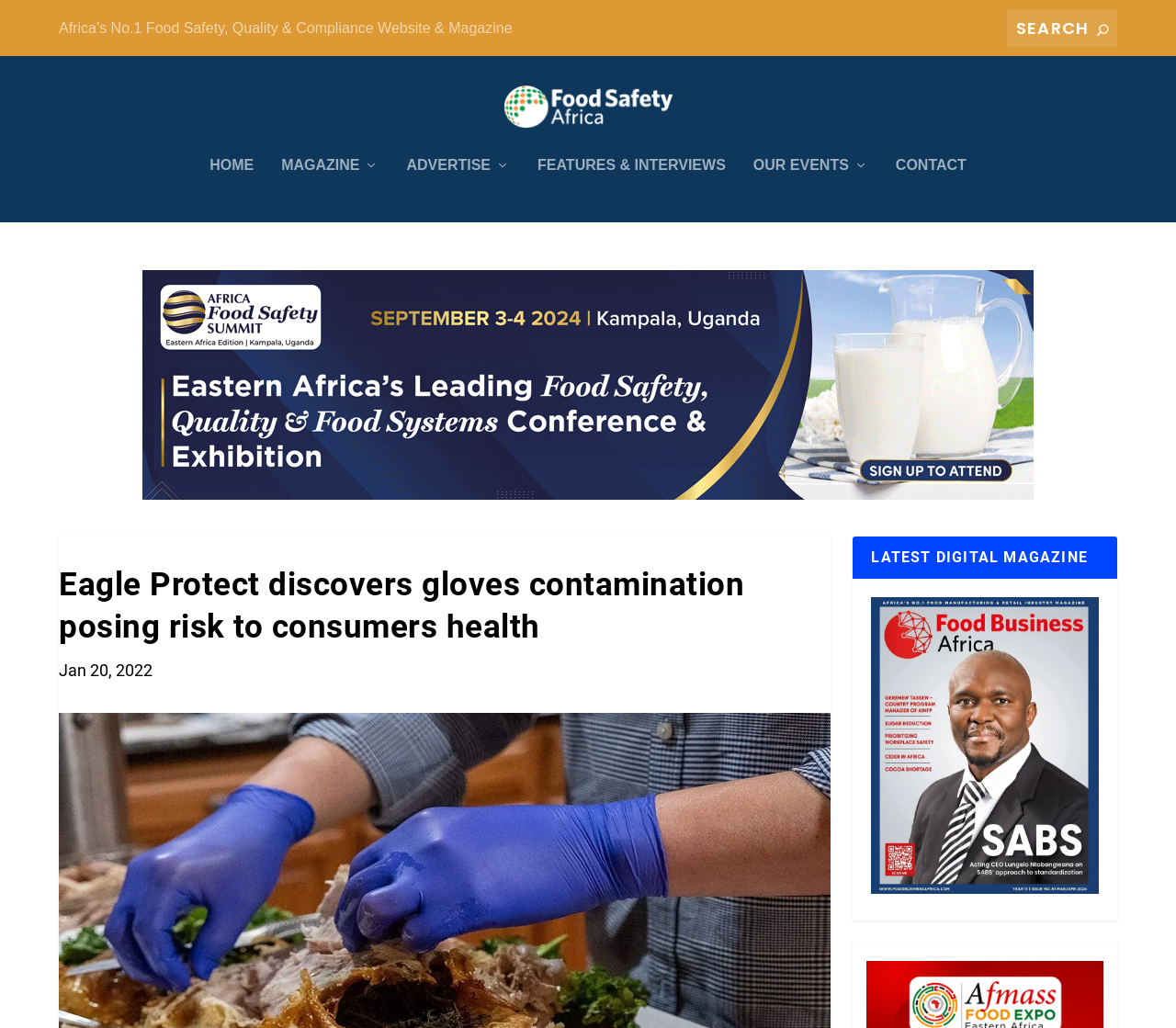Please find the bounding box coordinates of the clickable region needed to complete the following instruction: "Read the latest digital magazine". The bounding box coordinates must consist of four float numbers between 0 and 1, i.e., [left, top, right, bottom].

[0.725, 0.51, 0.95, 0.551]